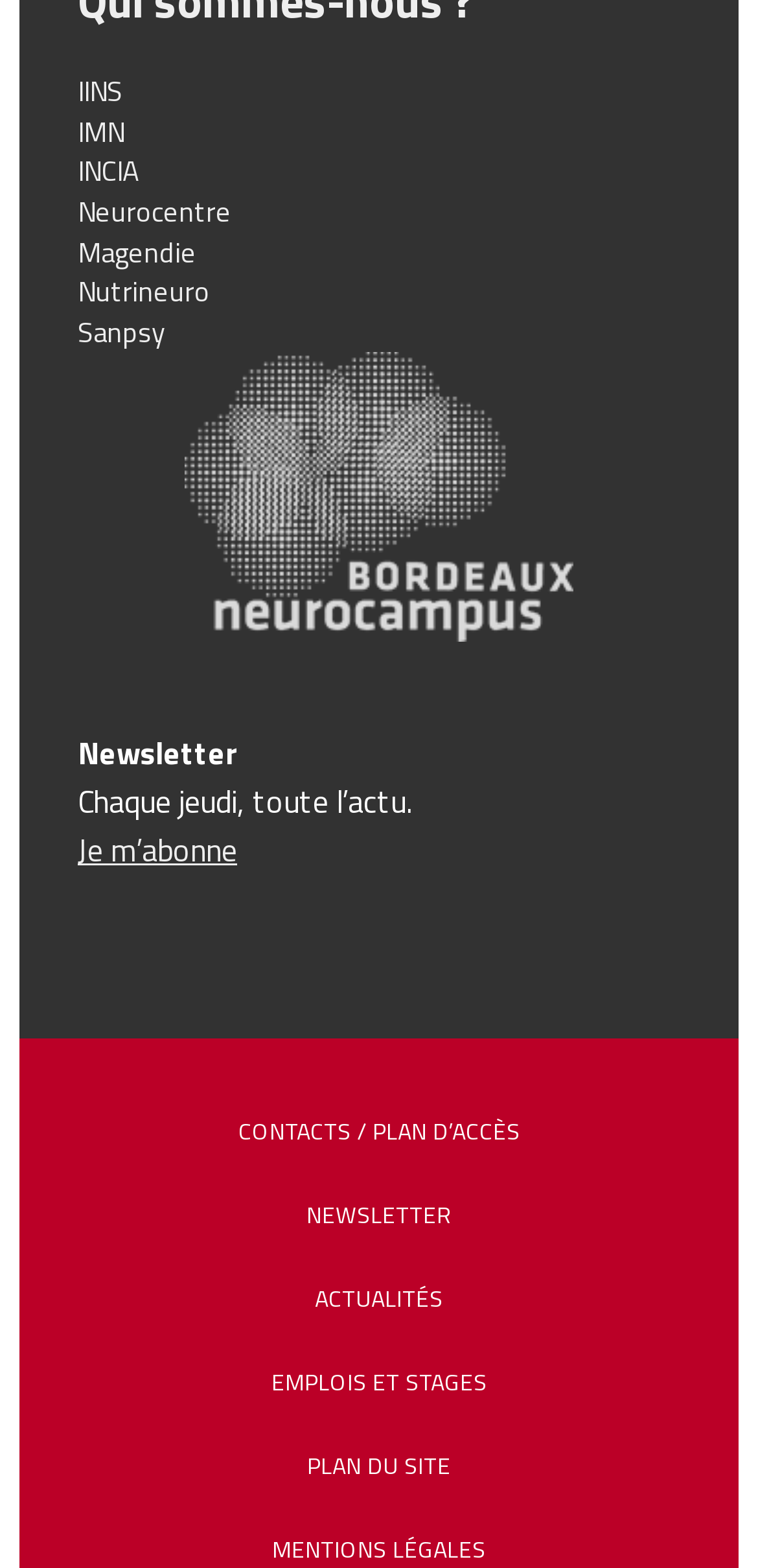Please answer the following question using a single word or phrase: How many links are in the footer section?

6